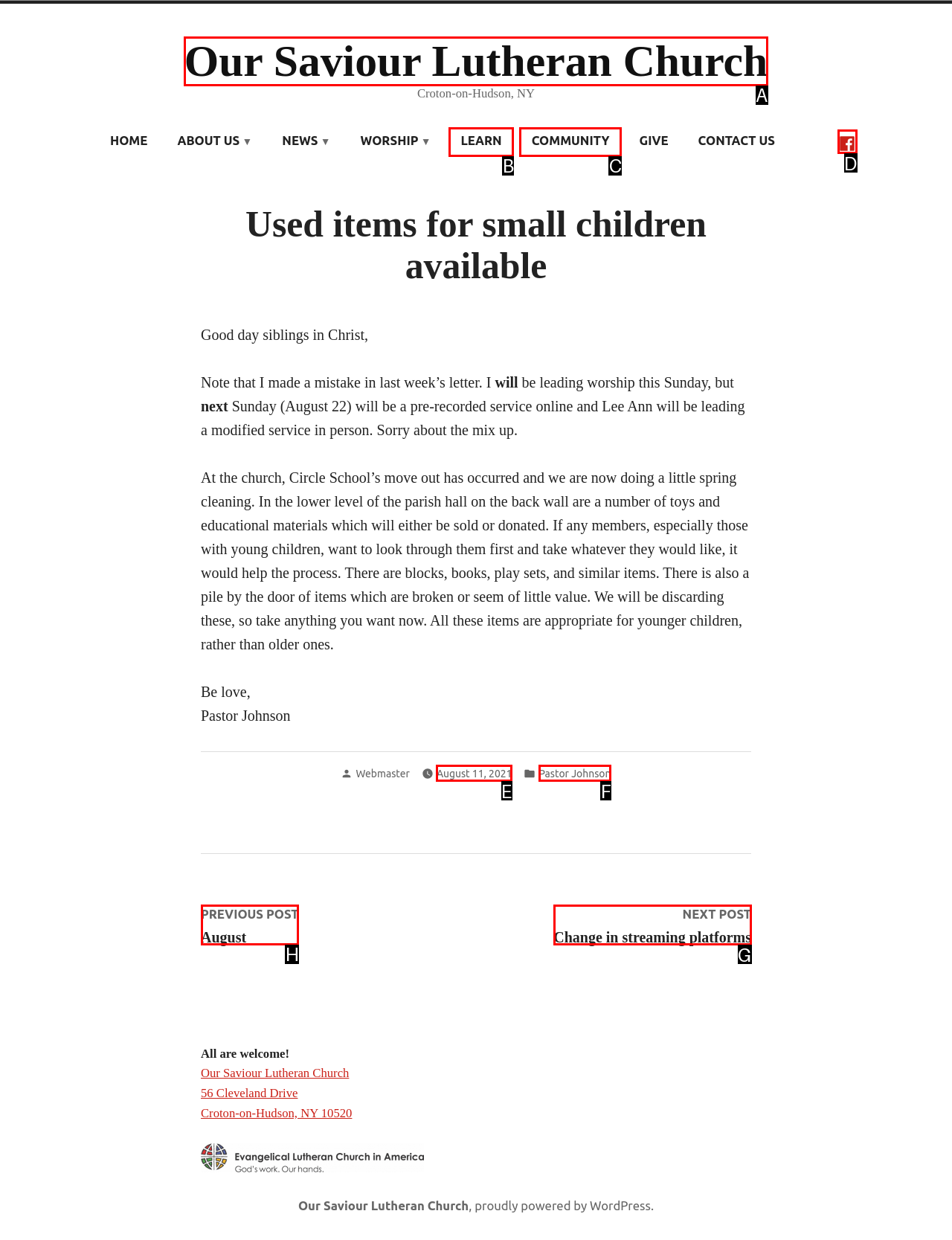Choose the HTML element that needs to be clicked for the given task: Read the previous post Respond by giving the letter of the chosen option.

H